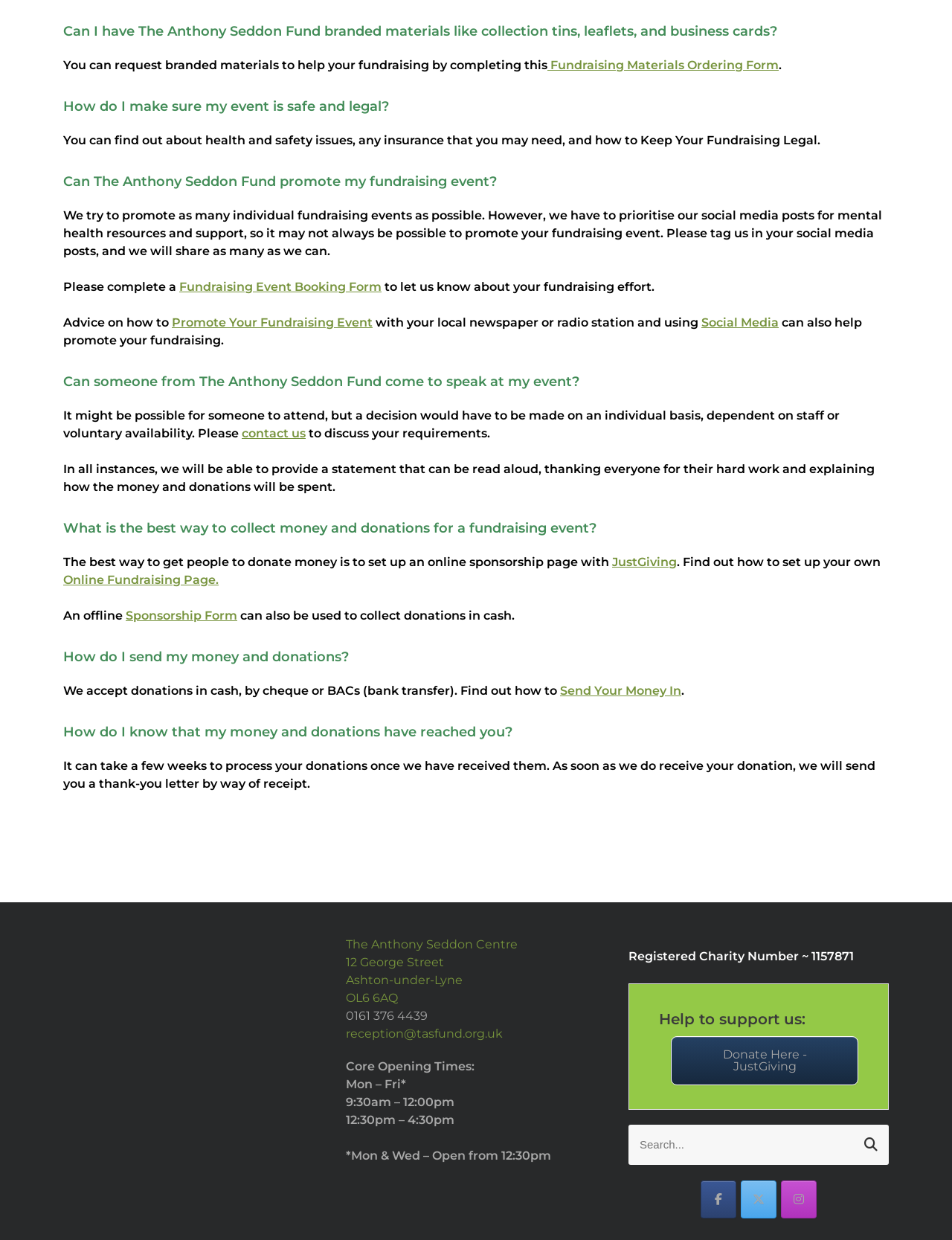Using the description: "parent_node: Search for: name="s" placeholder="Search..."", determine the UI element's bounding box coordinates. Ensure the coordinates are in the format of four float numbers between 0 and 1, i.e., [left, top, right, bottom].

[0.66, 0.907, 0.934, 0.939]